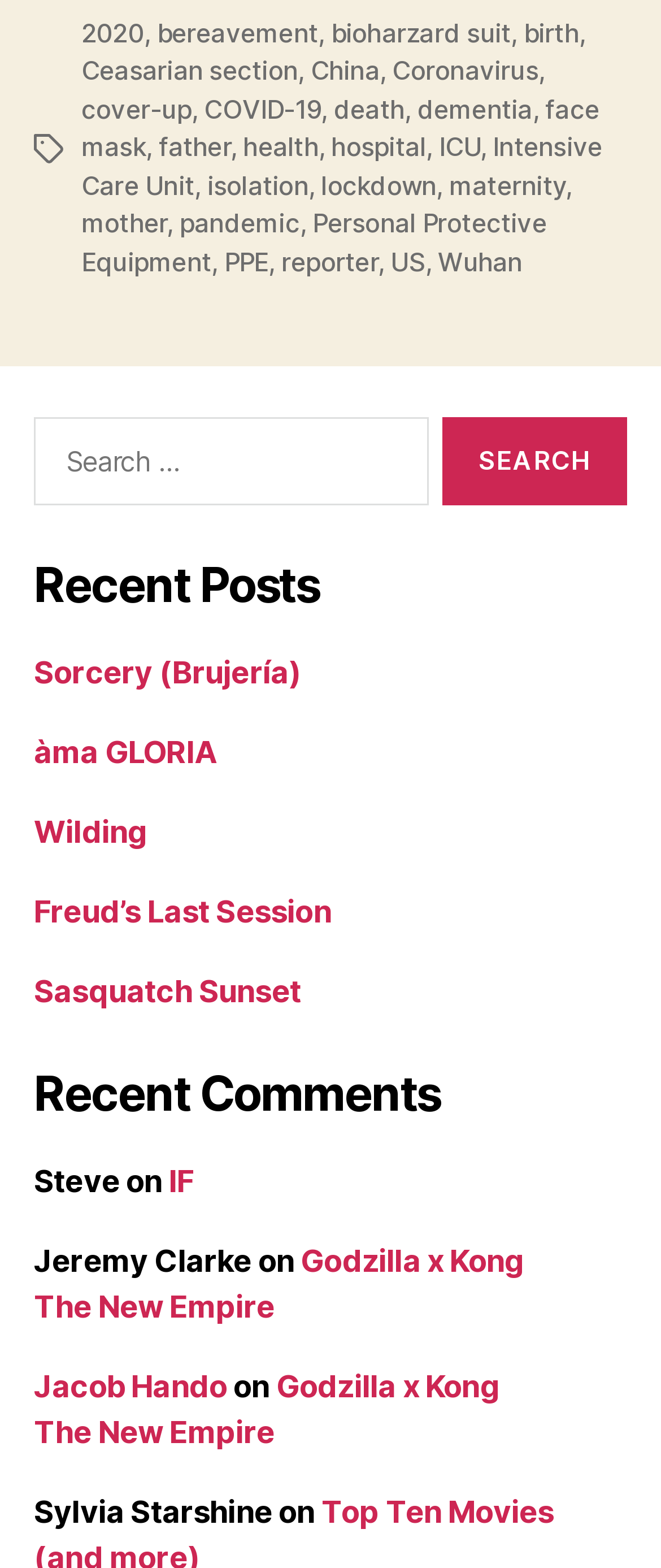Determine the coordinates of the bounding box that should be clicked to complete the instruction: "View the comments by 'Steve'". The coordinates should be represented by four float numbers between 0 and 1: [left, top, right, bottom].

[0.051, 0.742, 0.181, 0.765]